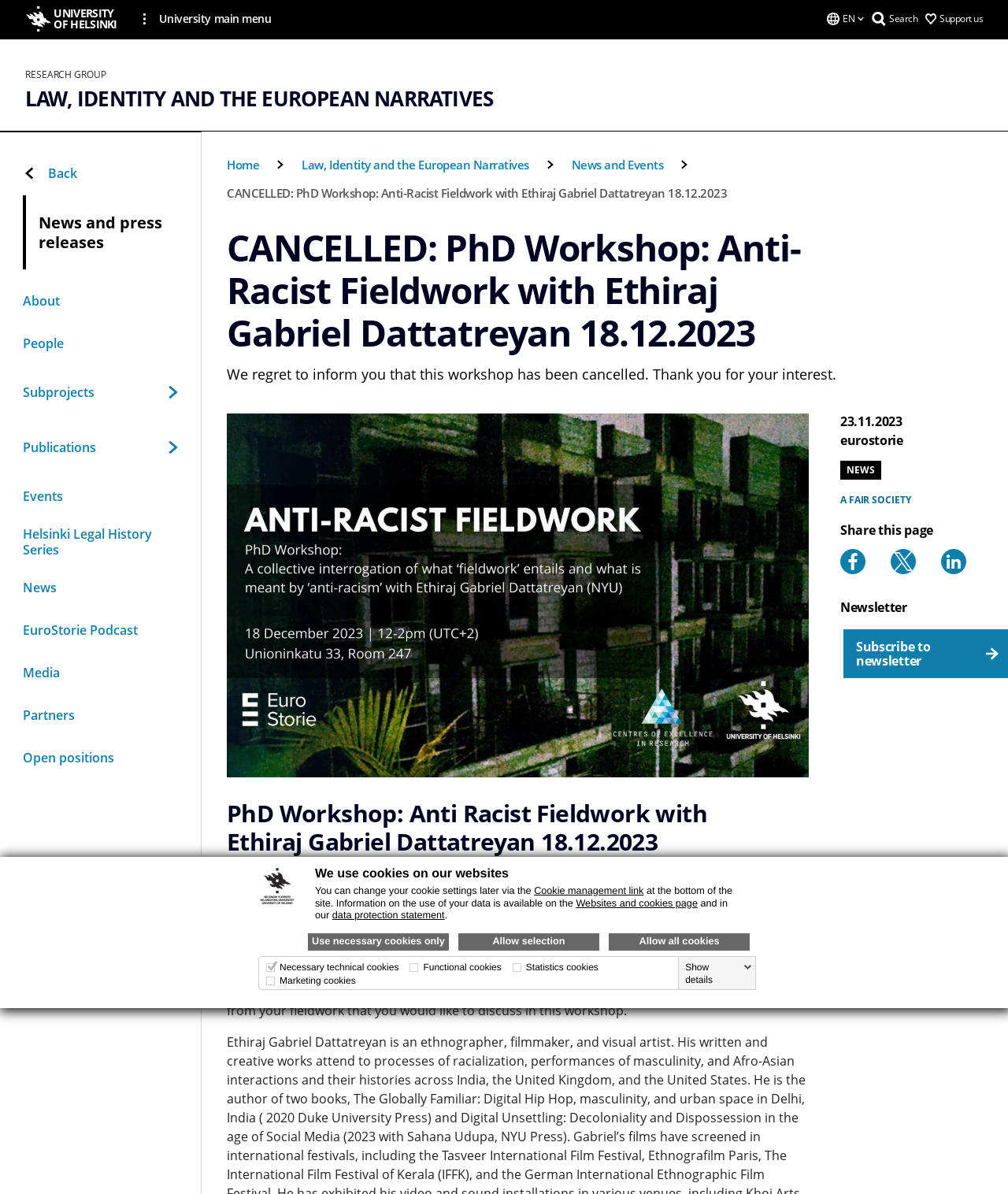What is the topic of the cancelled workshop?
Using the screenshot, give a one-word or short phrase answer.

Anti-Racist Fieldwork